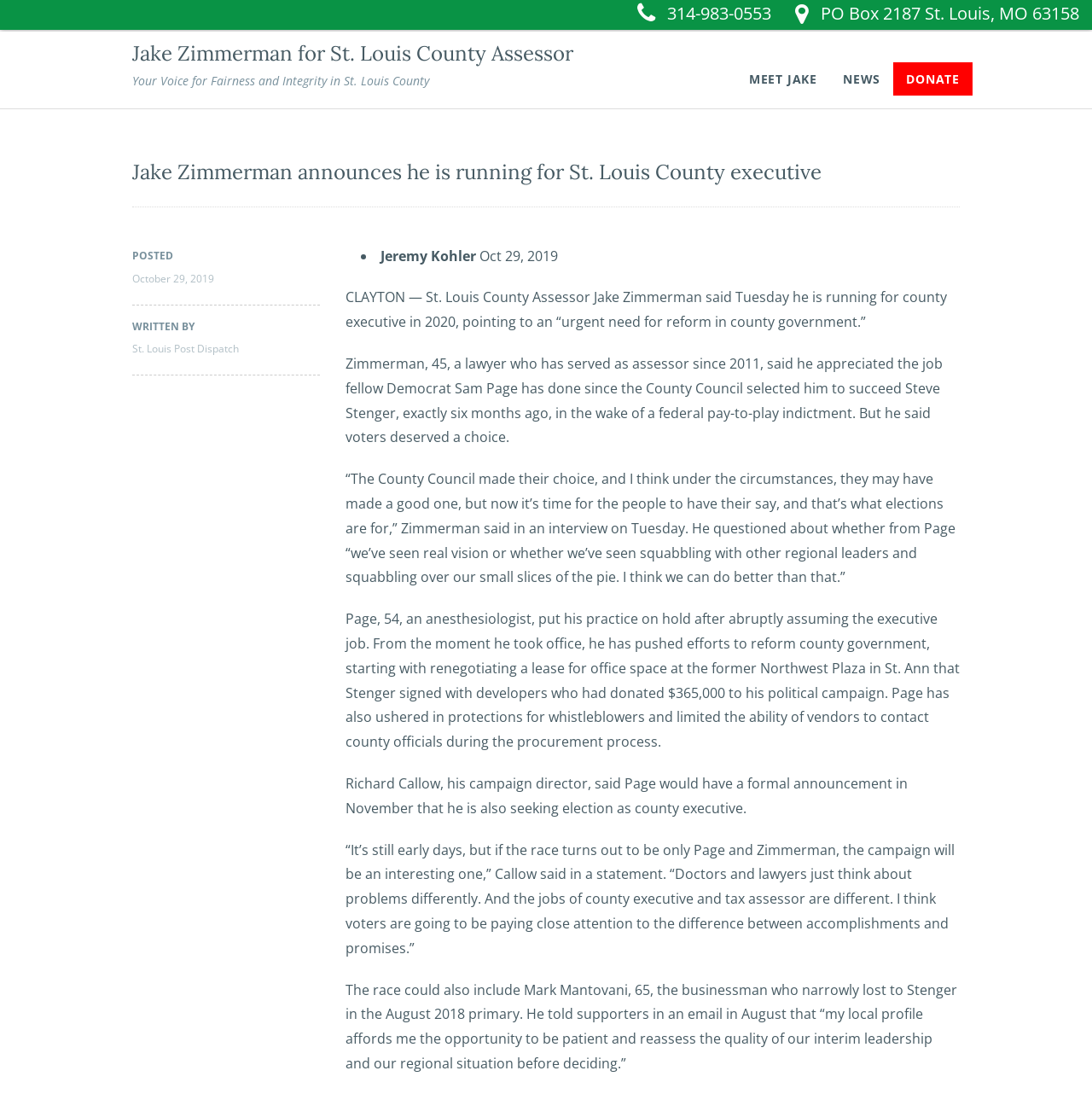Explain the features and main sections of the webpage comprehensively.

This webpage is about Jake Zimmerman's announcement to run for St. Louis County executive in 2020. At the top, there is a header with the title "Jake Zimmerman for St. Louis County Assessor" and a link to the same title. Below the header, there is a navigation menu with three links: "MEET JAKE", "NEWS", and "DONATE". 

On the left side, there is a section with contact information, including a phone number and a mailing address. 

The main content of the webpage is an article about Jake Zimmerman's announcement. The article is divided into sections, with headings and separators in between. The first section has a heading "Jake Zimmerman announces he is running for St. Louis County executive" and a subheading "POSTED October 29, 2019" with the author's name "Jeremy Kohler" below. 

The article then goes on to describe Zimmerman's announcement, quoting him as saying that there is an "urgent need for reform in county government." The article also mentions Zimmerman's appreciation for the job done by fellow Democrat Sam Page, who has been serving as county executive since Steve Stenger's resignation. However, Zimmerman questions whether Page has shown real vision or just squabbled with other regional leaders. 

The article also mentions Page's efforts to reform county government, including renegotiating a lease for office space and ushering in protections for whistleblowers. Additionally, it mentions that Page will have a formal announcement in November that he is also seeking election as county executive. 

Finally, the article mentions that the race could also include Mark Mantovani, a businessman who narrowly lost to Stenger in the August 2018 primary.